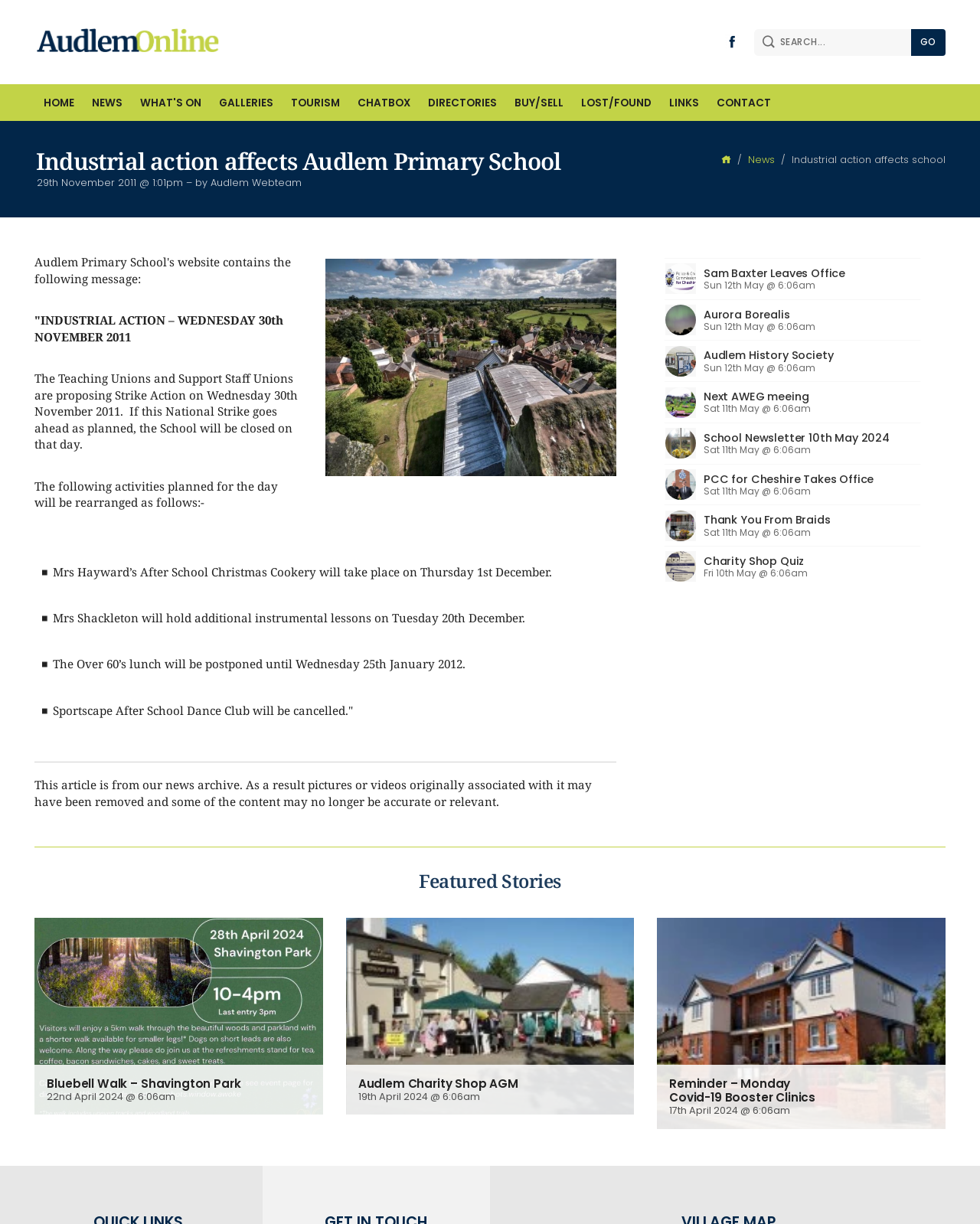Extract the bounding box for the UI element that matches this description: "Featured Stories".

[0.428, 0.709, 0.572, 0.73]